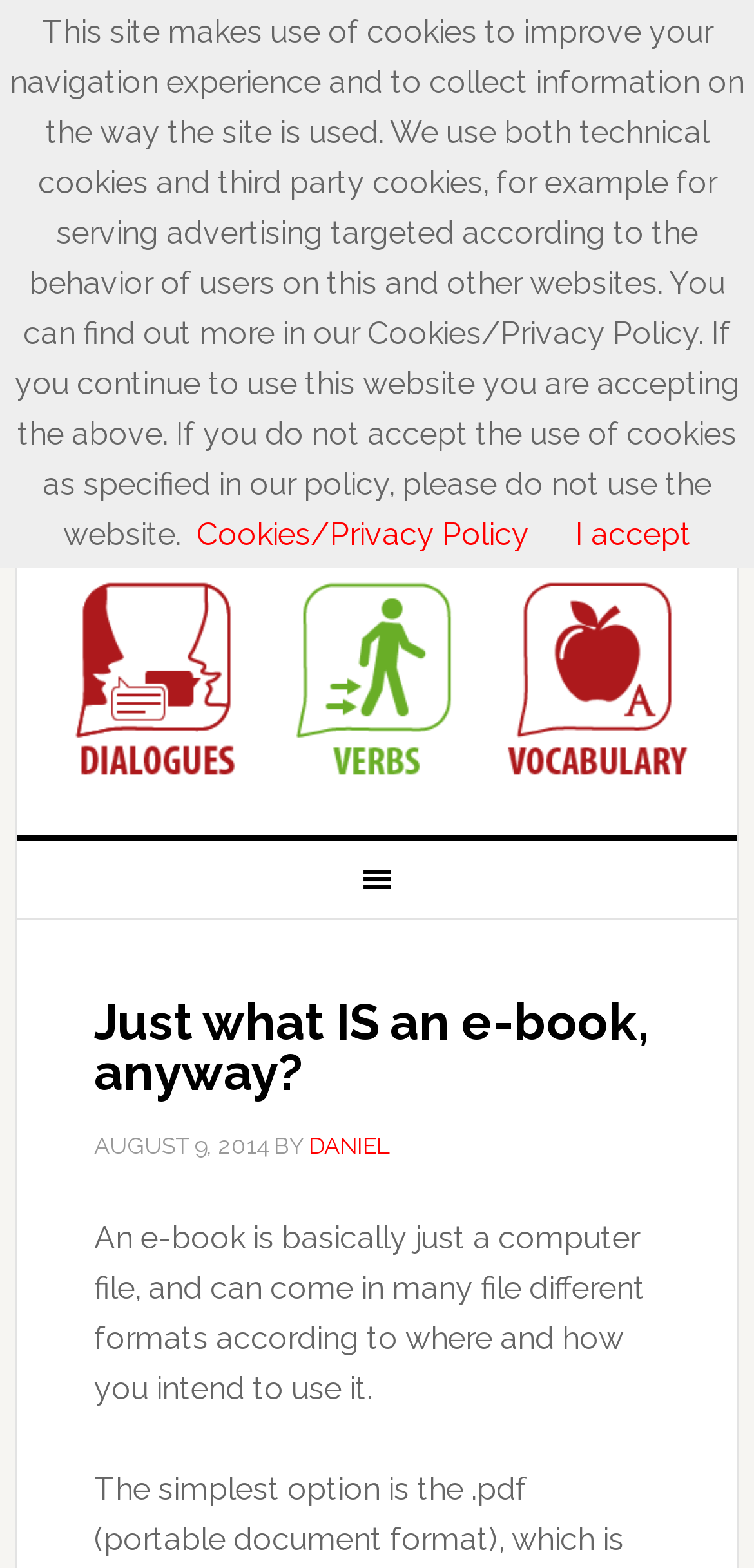Provide a thorough description of this webpage.

This webpage is about e-books, with a main title "Just what IS an e-book, anyway?" at the top. Below the title, there is a navigation menu labeled "Secondary" with several links, including "ONLINE ITALIAN CLUB", accompanied by three empty links with corresponding images. 

On the left side, there is a main navigation menu labeled "Main" with a header section containing the same title as the webpage, "Just what IS an e-book, anyway?", along with the date "AUGUST 9, 2014" and the author "DANIEL". 

Below the header section, there is a paragraph of text explaining that an e-book is a computer file that can come in different formats depending on its intended use. The simplest option is a .pdf file.

At the very bottom of the page, there is a notice about the website's use of cookies, with a link to the "Cookies/Privacy Policy" and an "I accept" button.

There are no prominent images on the page, but several small images are scattered throughout the navigation menus.